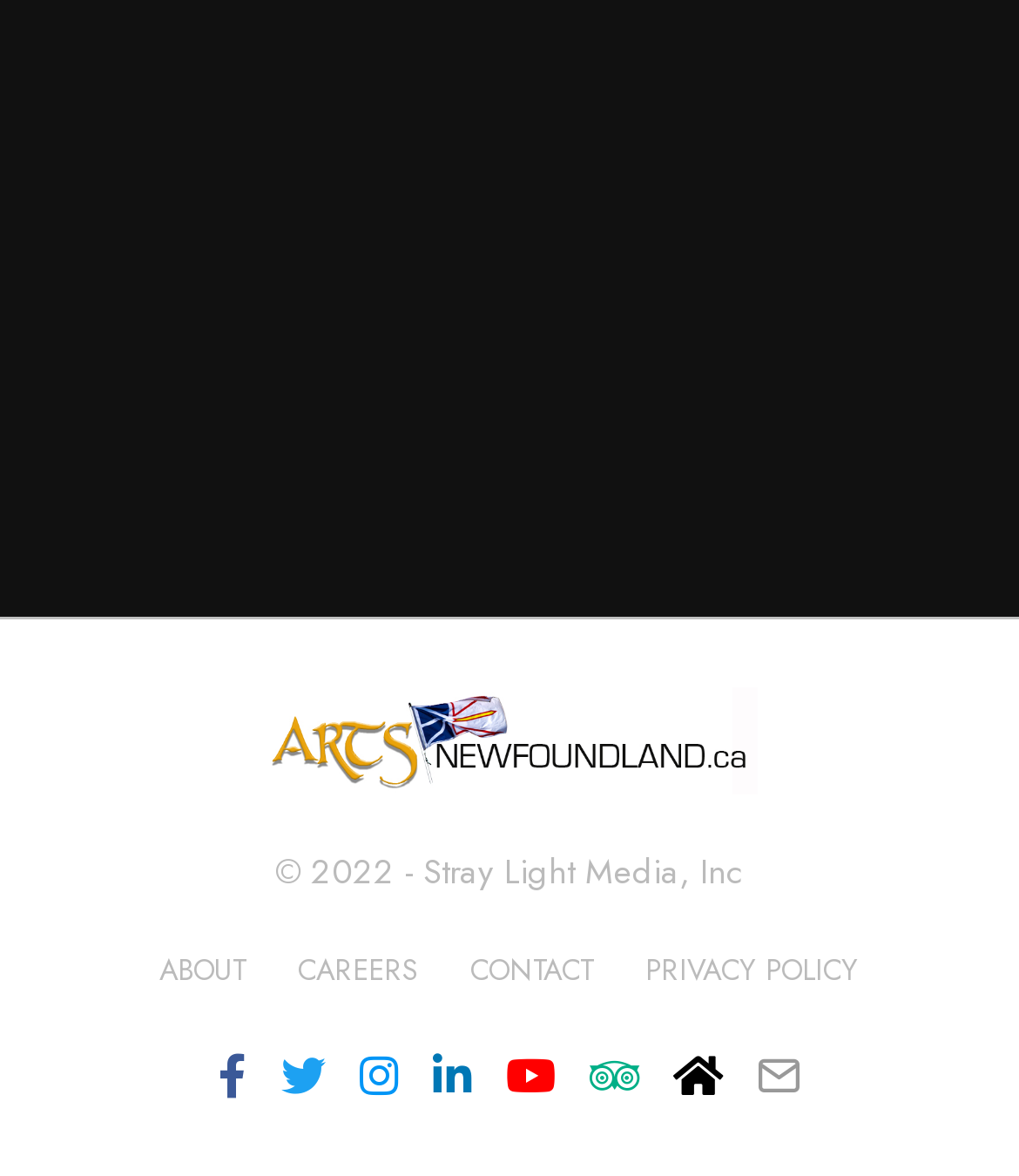What are the main navigation links?
Look at the image and answer with only one word or phrase.

ABOUT, CAREERS, CONTACT, PRIVACY POLICY